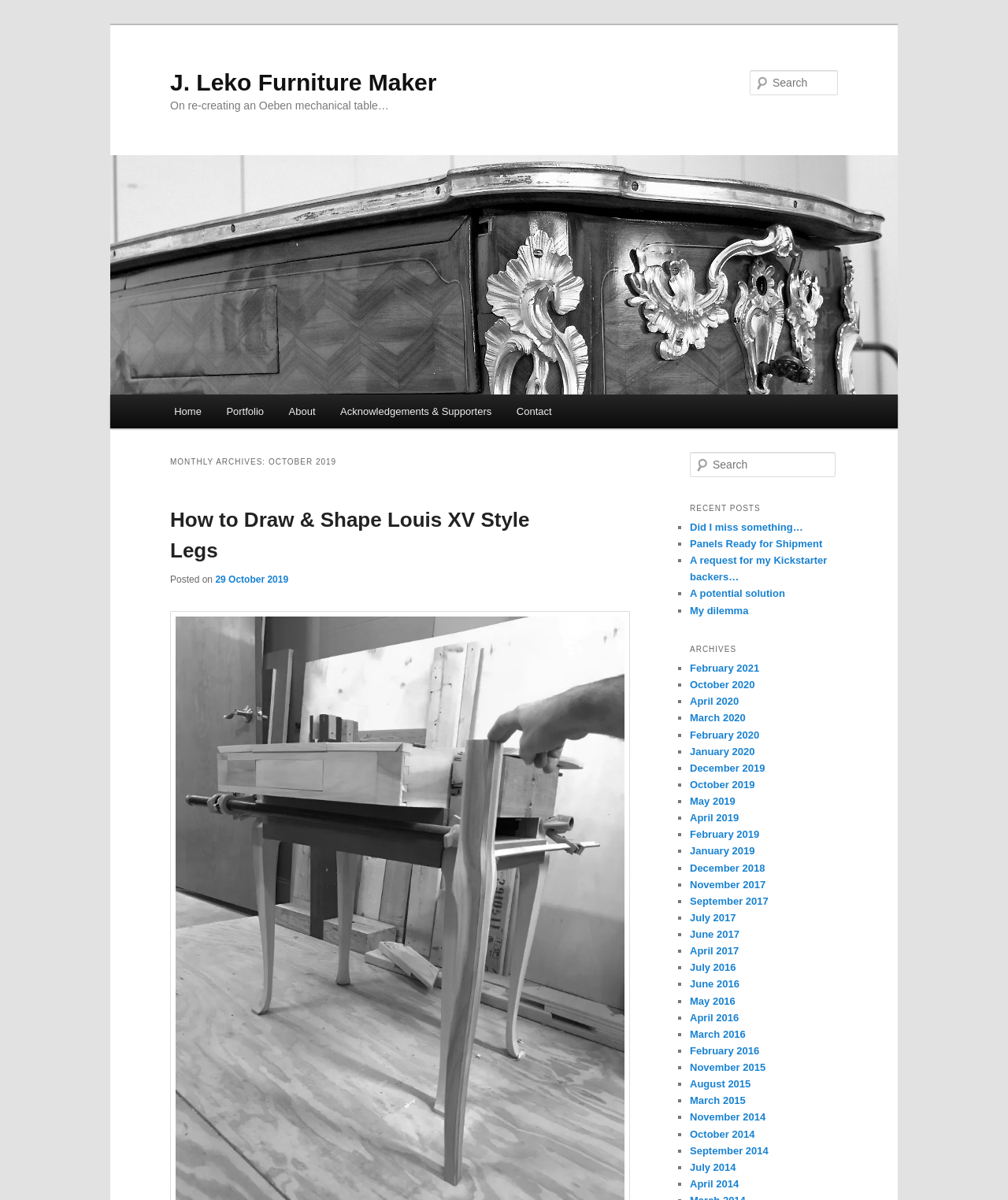Respond with a single word or phrase to the following question: What is the title of the recent post 'How to Draw & Shape Louis XV Style Legs'?

How to Draw & Shape Louis XV Style Legs